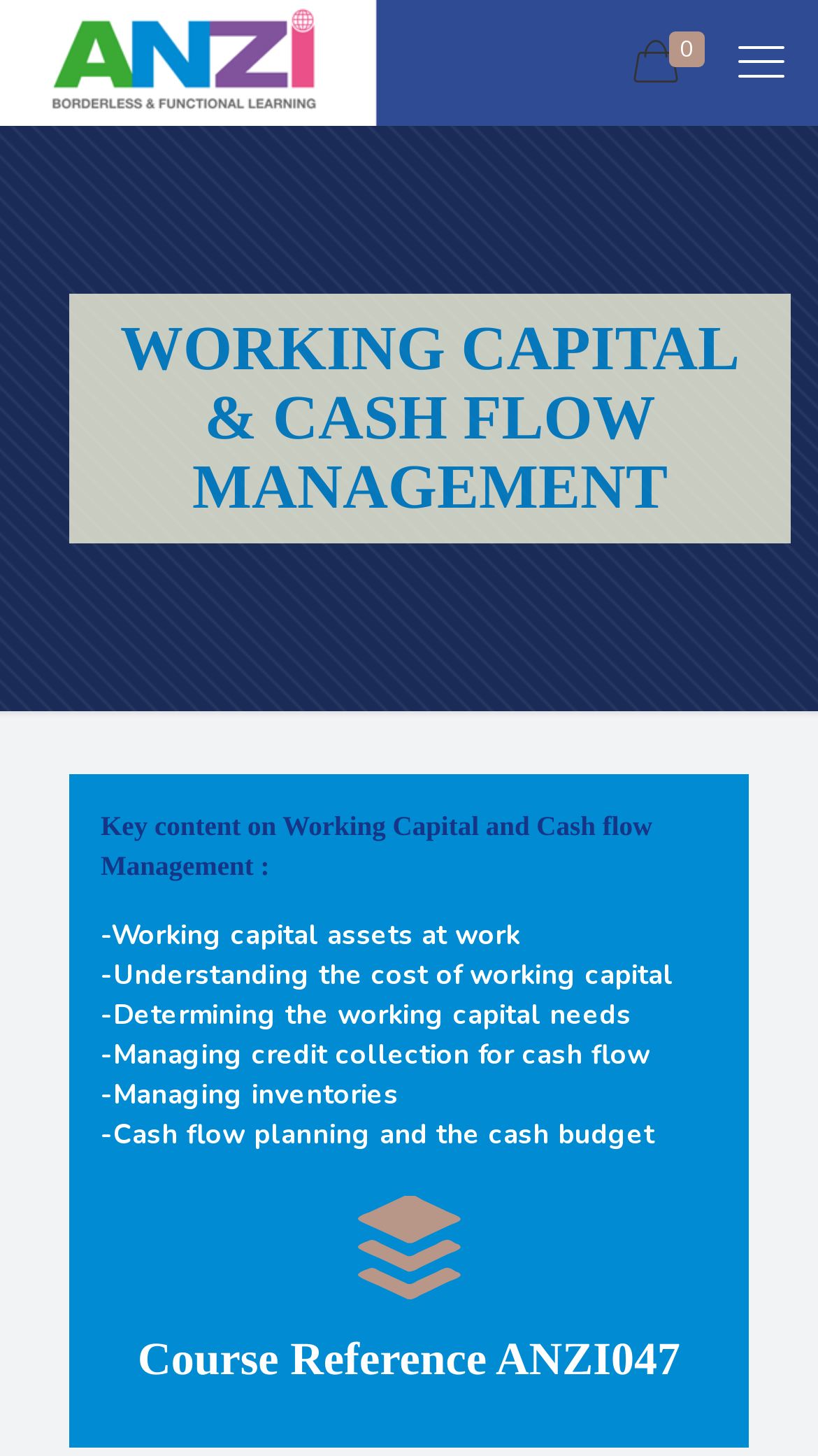Refer to the image and provide an in-depth answer to the question:
What is the last point of key content?

The key content points are listed under the heading 'Key content on Working Capital and Cash flow Management :' and the last point is '-Cash flow planning and the cash budget'.